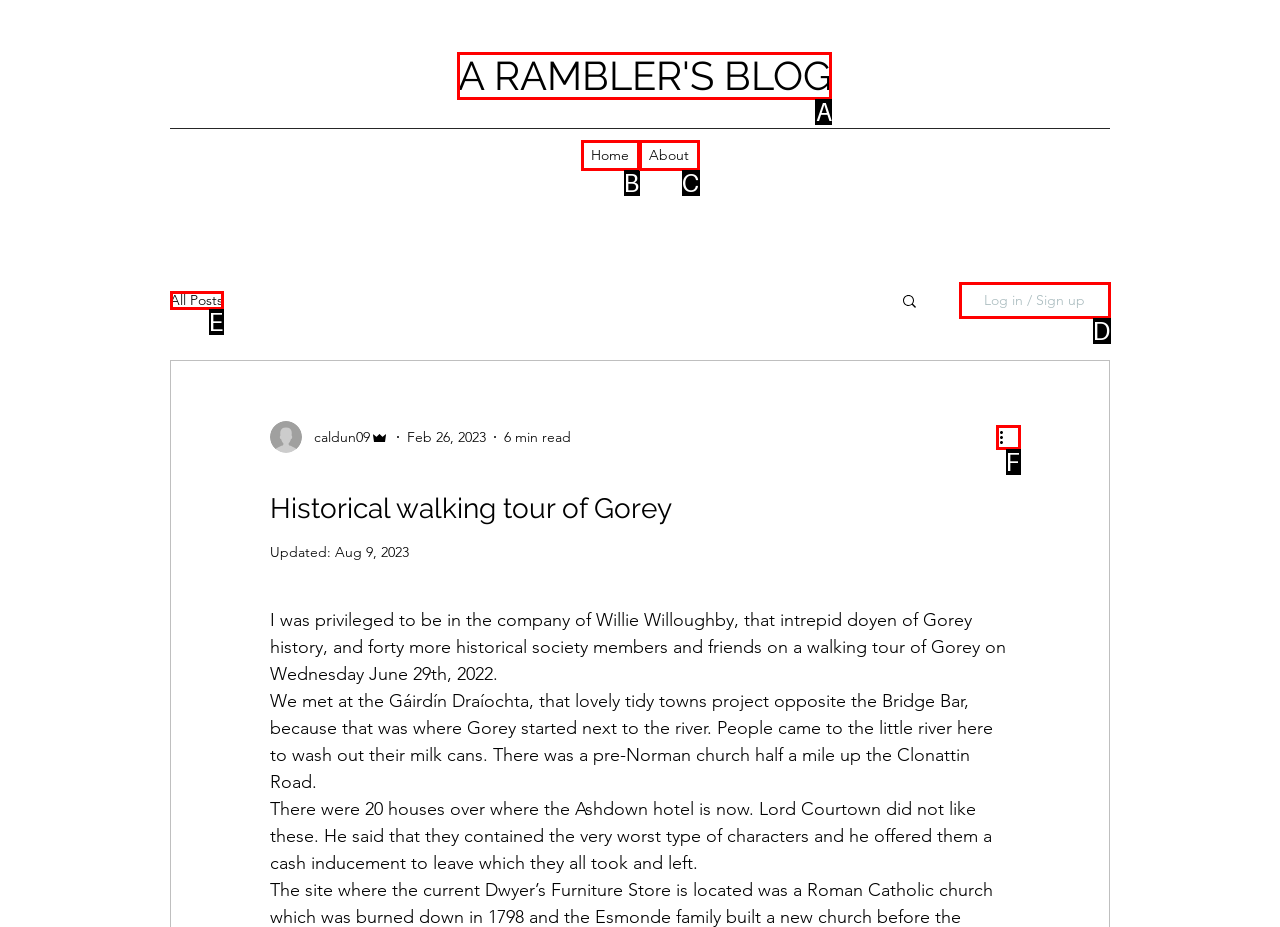Based on the description: All Posts, identify the matching HTML element. Reply with the letter of the correct option directly.

E